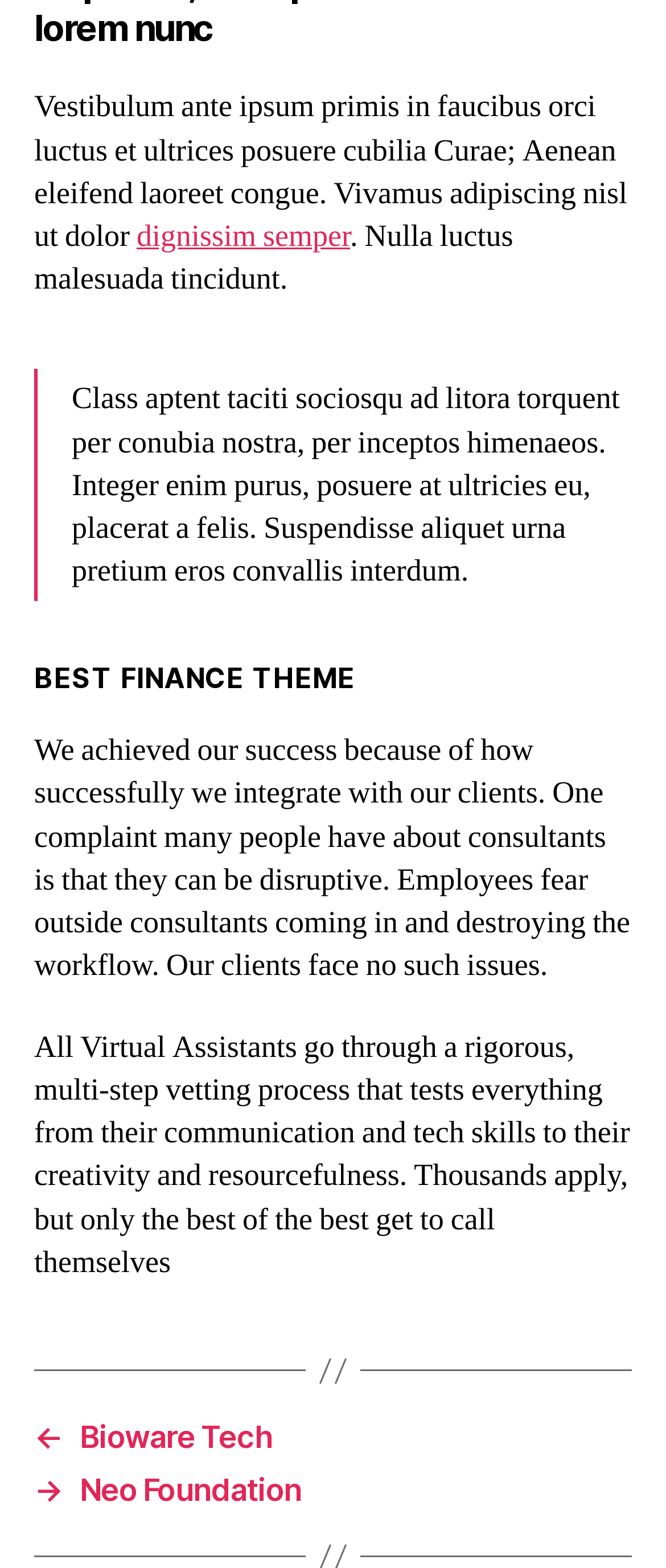Determine the bounding box coordinates of the UI element described below. Use the format (top-left x, top-left y, bottom-right x, bottom-right y) with floating point numbers between 0 and 1: ← Bioware Tech

[0.051, 0.905, 0.949, 0.928]